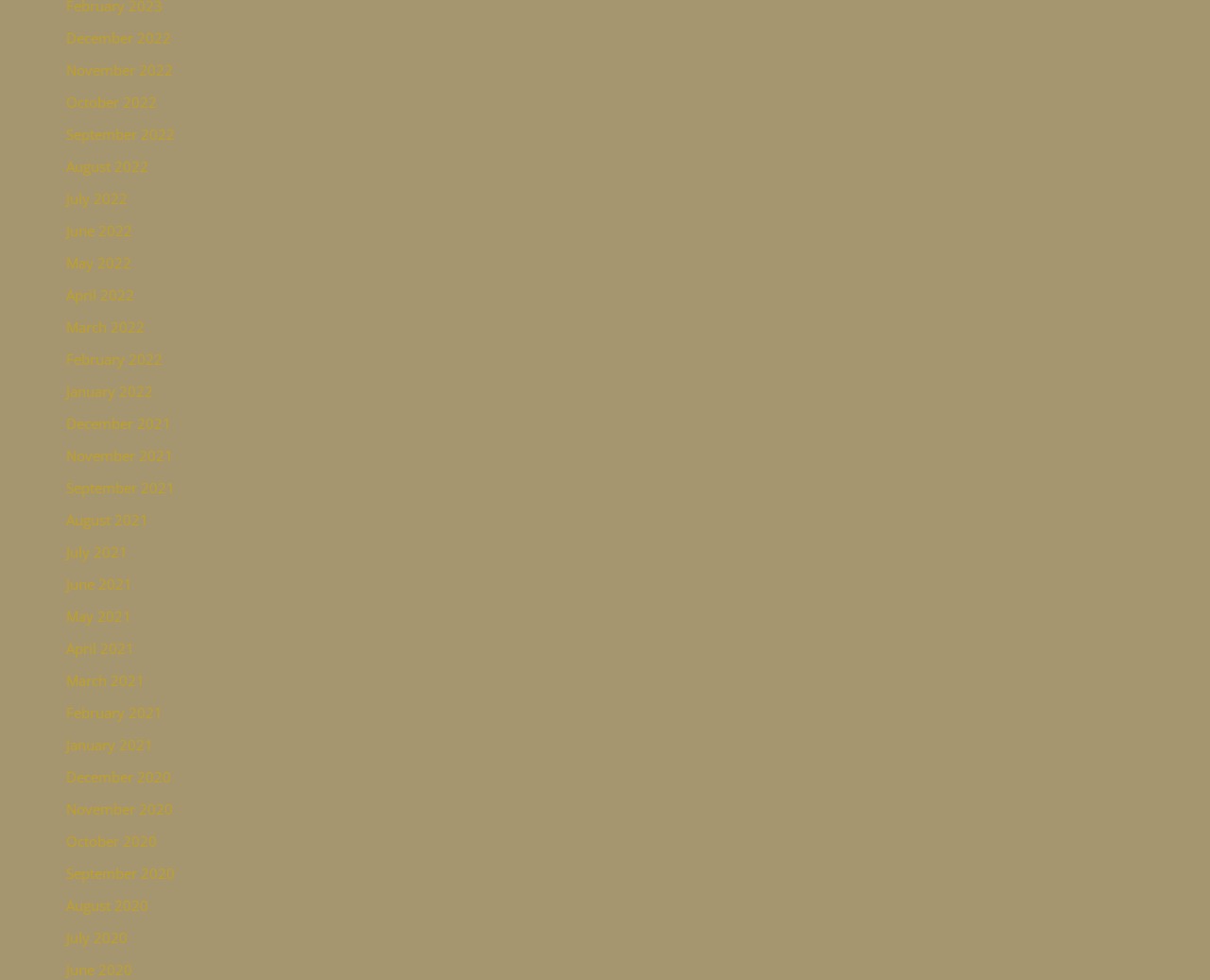What is the earliest month listed?
Please analyze the image and answer the question with as much detail as possible.

I looked at the list of links on the webpage and found that the bottommost link is 'June 2020', which suggests that it is the earliest month listed.